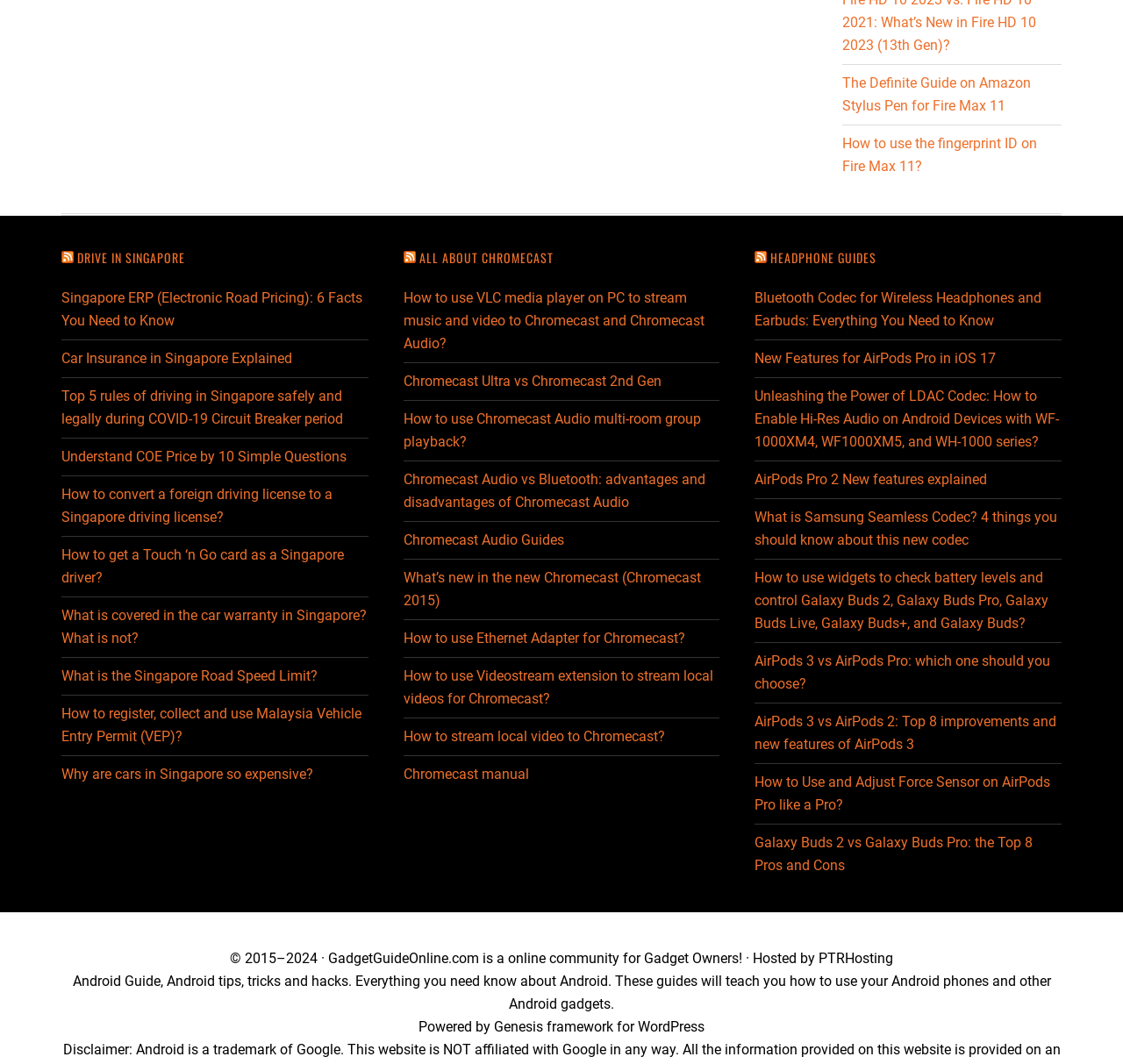Select the bounding box coordinates of the element I need to click to carry out the following instruction: "Read 'What is covered in the car warranty in Singapore? What is not?'".

[0.055, 0.571, 0.327, 0.608]